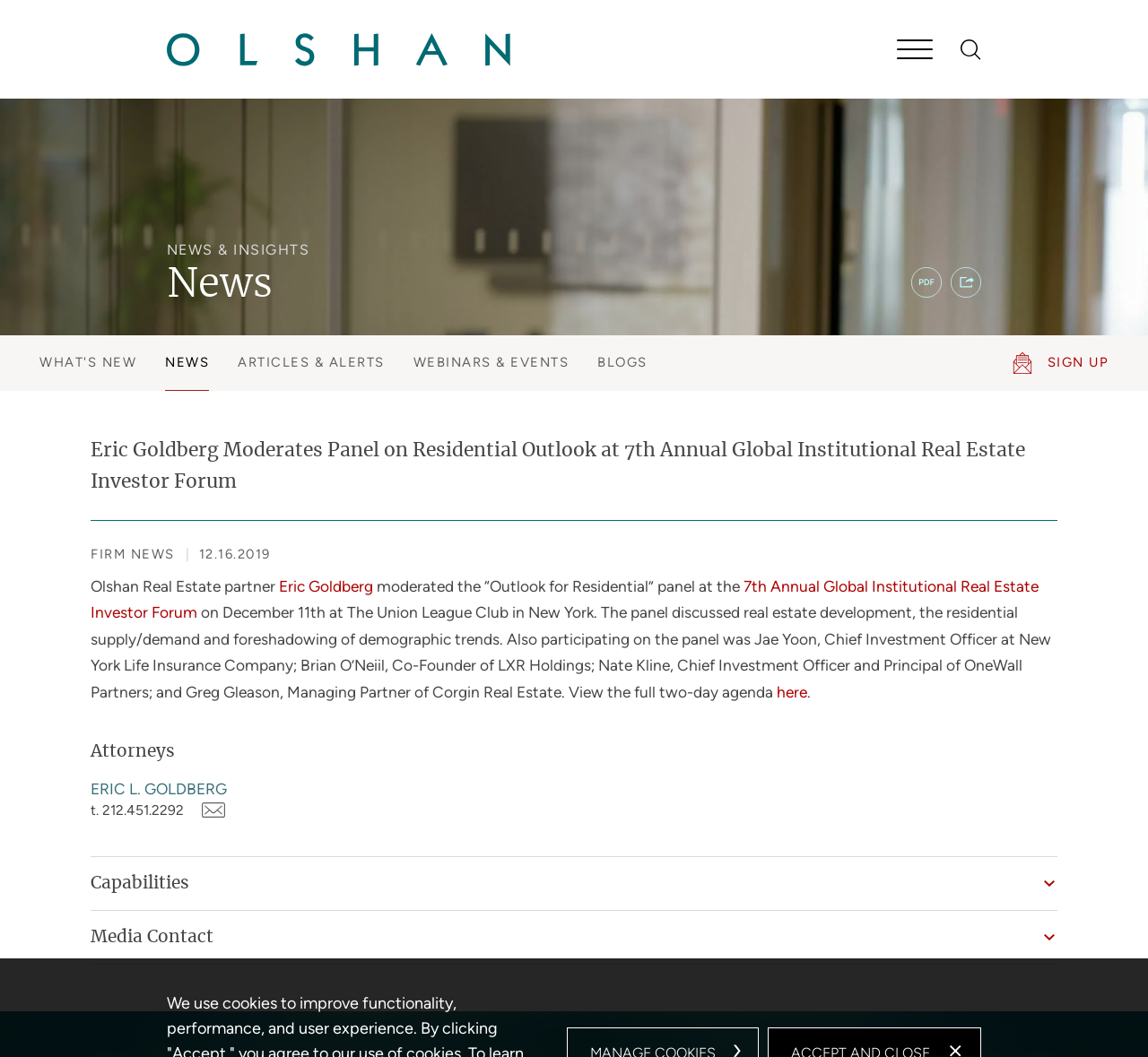Refer to the element description Olshan Frome Wolosky LLP and identify the corresponding bounding box in the screenshot. Format the coordinates as (top-left x, top-left y, bottom-right x, bottom-right y) with values in the range of 0 to 1.

[0.145, 0.031, 0.444, 0.063]